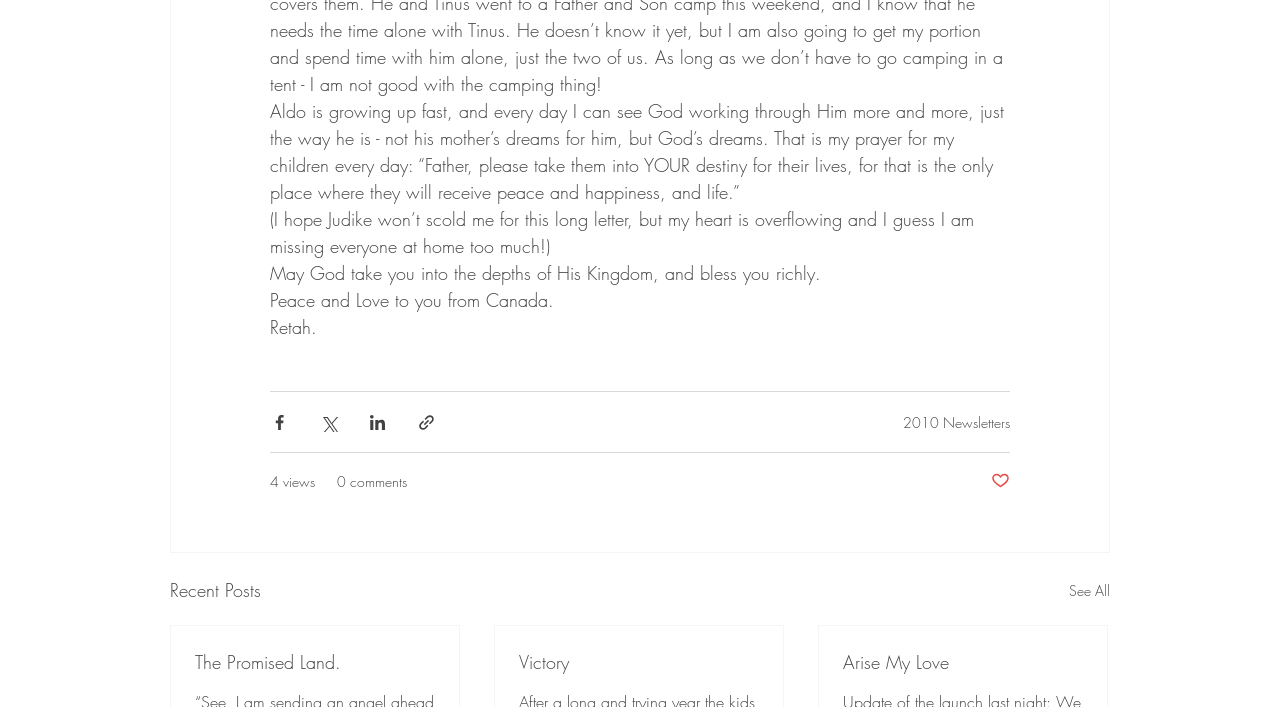What is the title of the first recent post?
Based on the image, provide your answer in one word or phrase.

The Promised Land